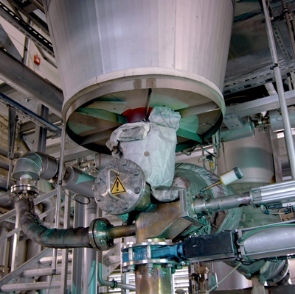What is the function of the fan or turbine-like structure at the top of the machinery?
Based on the visual, give a brief answer using one word or a short phrase.

Facilitate processing of materials